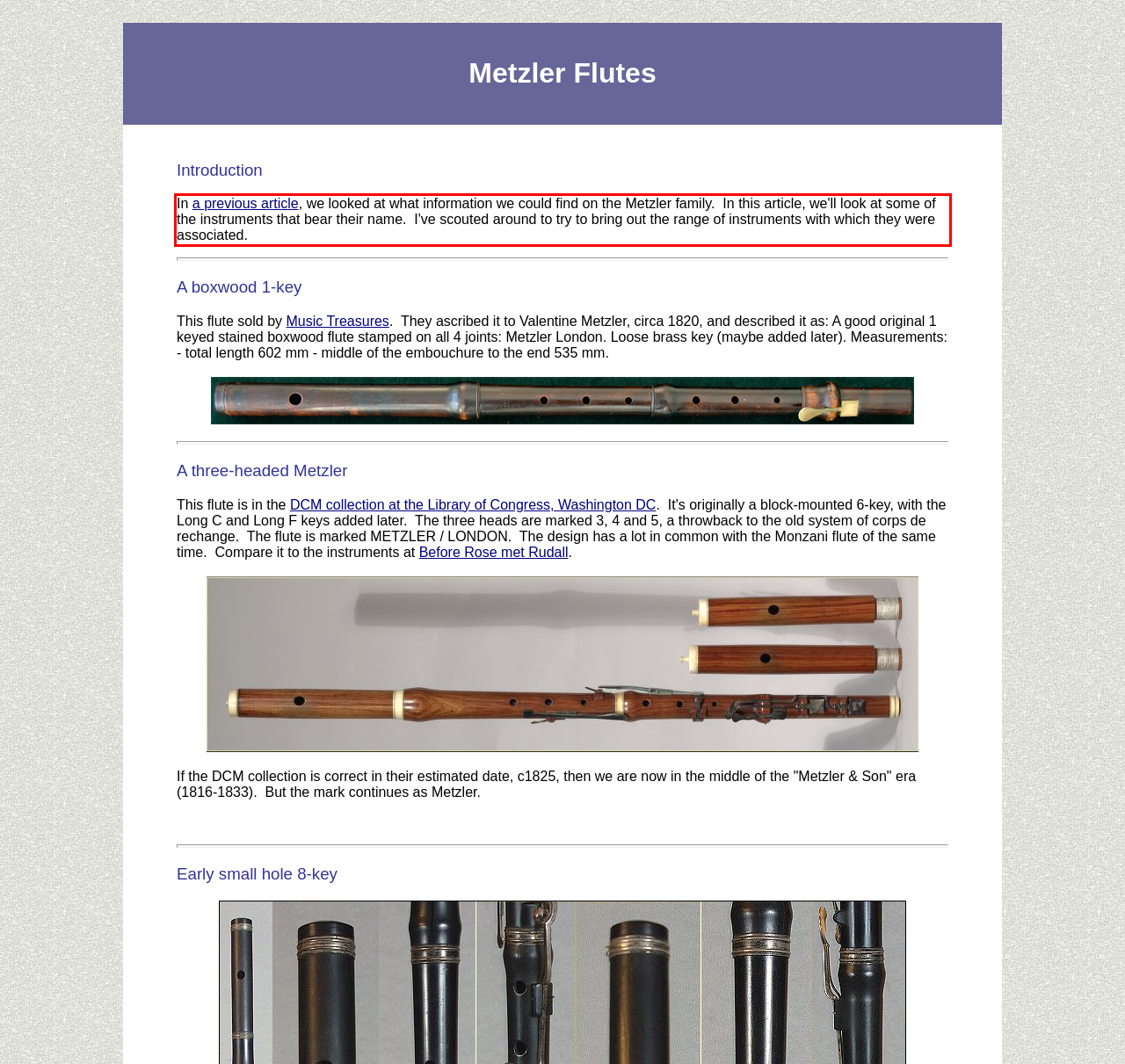Using the provided screenshot of a webpage, recognize the text inside the red rectangle bounding box by performing OCR.

In a previous article, we looked at what information we could find on the Metzler family. In this article, we'll look at some of the instruments that bear their name. I've scouted around to try to bring out the range of instruments with which they were associated.